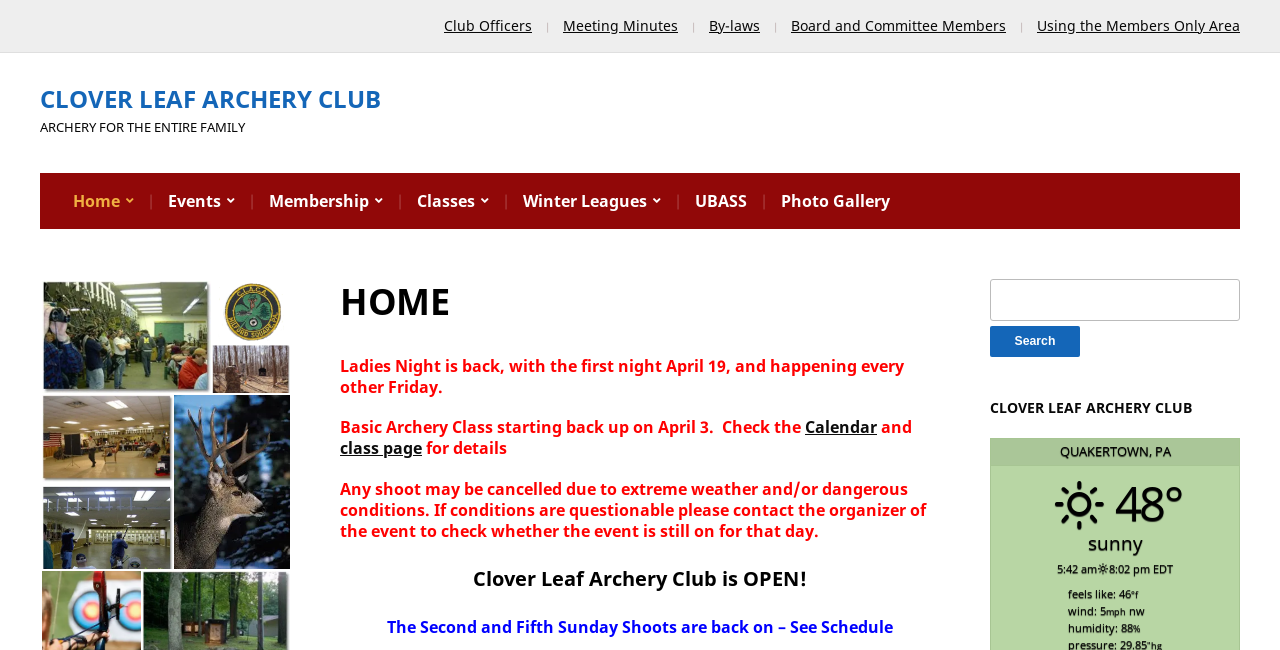Find the bounding box coordinates for the area you need to click to carry out the instruction: "View the 'Events'". The coordinates should be four float numbers between 0 and 1, indicated as [left, top, right, bottom].

[0.129, 0.266, 0.186, 0.352]